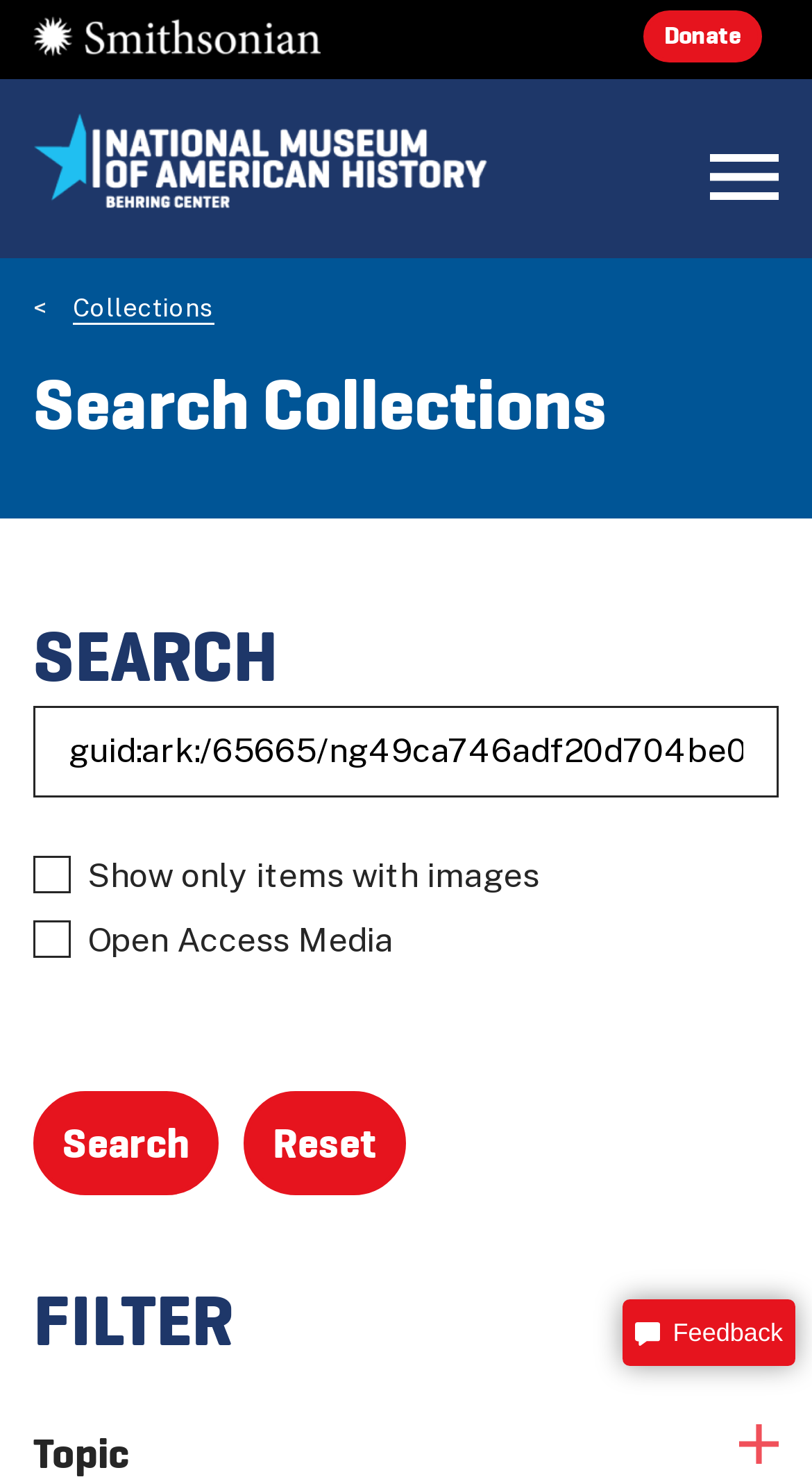Please identify the bounding box coordinates of the region to click in order to complete the given instruction: "Read about Clearing the Way: Expert Dryer Vent Cleaners for Your Home". The coordinates should be four float numbers between 0 and 1, i.e., [left, top, right, bottom].

None